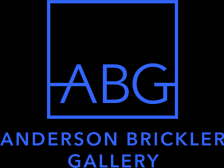What font style is used for the initials 'ABG'?
Please answer the question with as much detail as possible using the screenshot.

The logo features the initials 'ABG' in a sleek, modern font, which gives it a contemporary look and emphasizes the gallery's artistic identity.